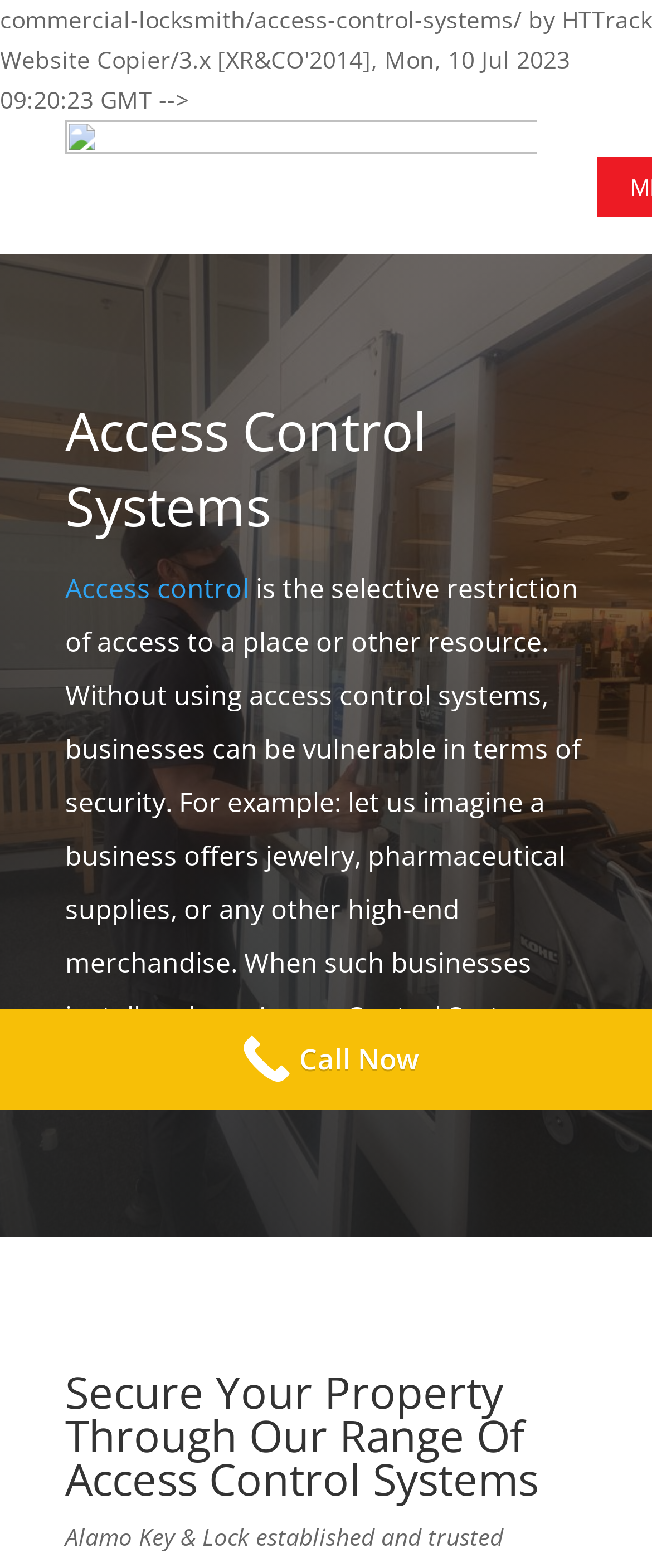Please find the bounding box for the UI component described as follows: "Save into a new PDF".

None